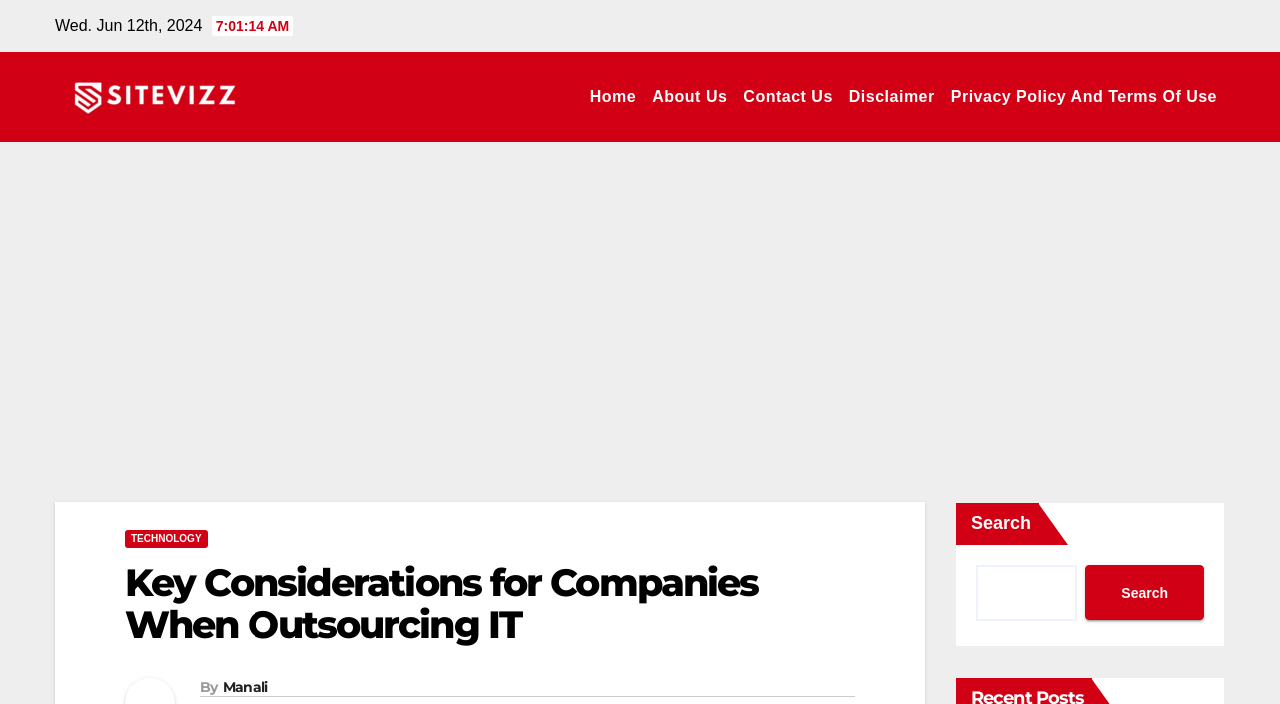Articulate a complete and detailed caption of the webpage elements.

The webpage appears to be an article or blog post discussing key considerations for companies when outsourcing their IT needs. At the top left of the page, there is a date "Wed. Jun 12th, 2024" and a link to "SiteVizz" accompanied by an image of the same name. 

Below this, there is a navigation menu with links to "Home", "About Us", "Contact Us", "Disclaimer", and "Privacy Policy And Terms Of Use", aligned horizontally across the top of the page.

The main content of the page is divided into two sections. On the left, there is an advertisement iframe taking up most of the vertical space. On the right, there is a heading "Key Considerations for Companies When Outsourcing IT" followed by a permalink to the same title. 

Below this heading, there is a subheading "By Manali" with a link to the author's name. The main article content is not explicitly described in the accessibility tree, but it likely follows this subheading.

At the bottom right of the page, there is a search bar with a search button and a label "Search".